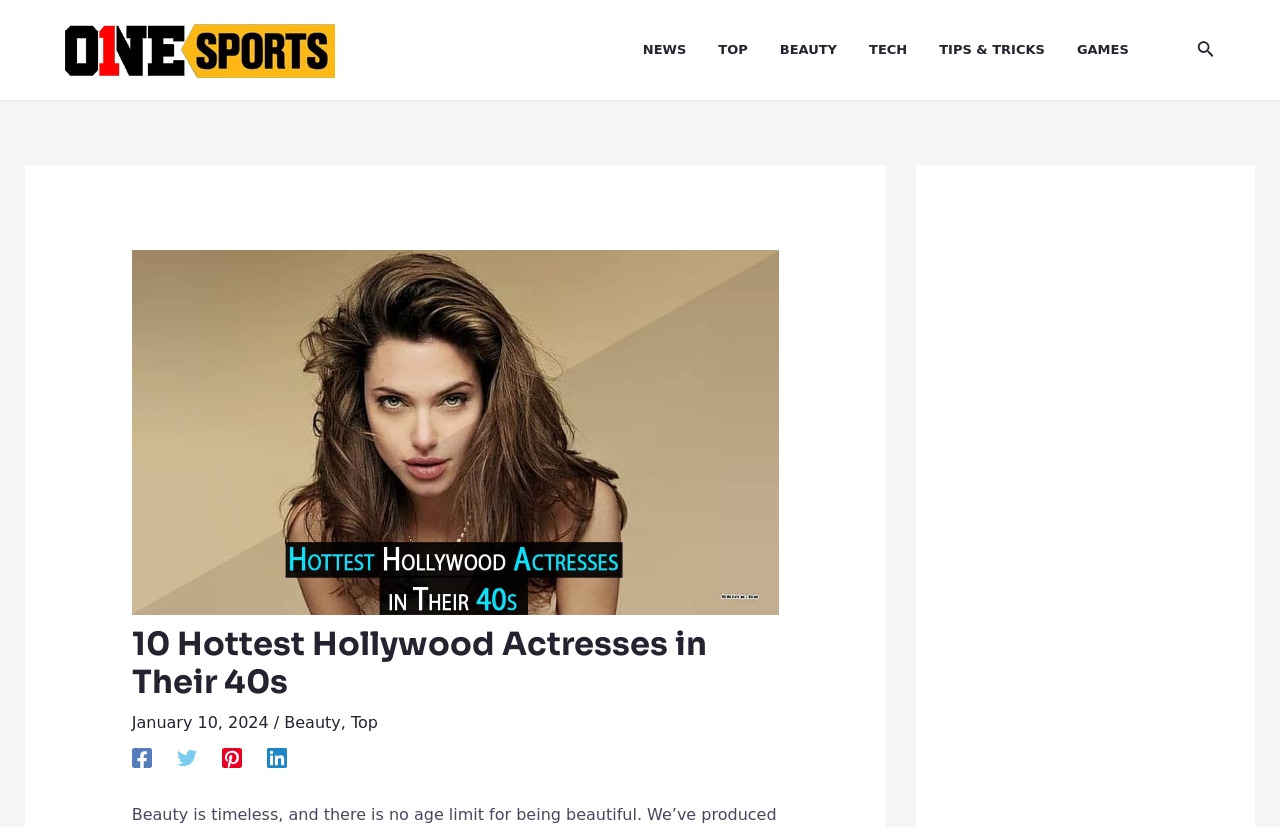Locate the headline of the webpage and generate its content.

10 Hottest Hollywood Actresses in Their 40s